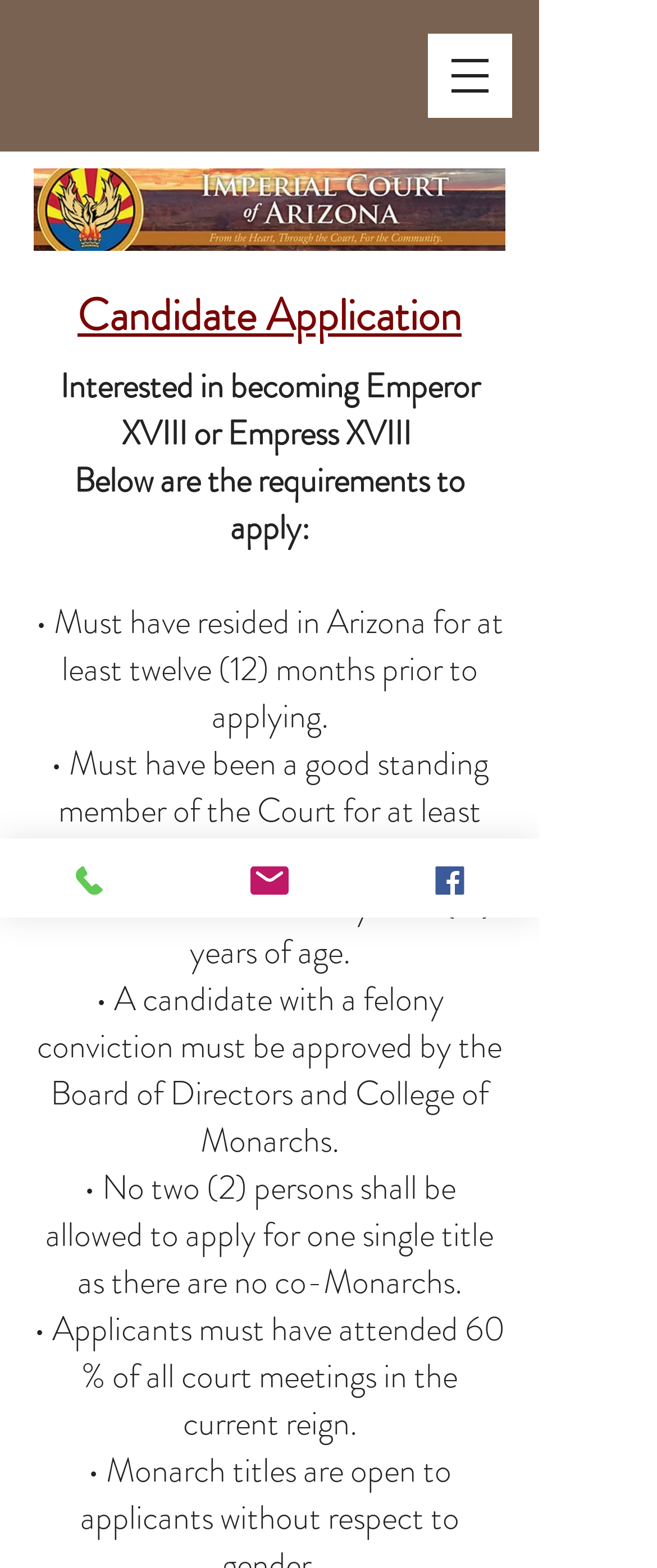Utilize the details in the image to give a detailed response to the question: What is the minimum age requirement to apply?

According to the webpage, one of the requirements to apply is 'Must be at least twenty-one (21) years of age.'